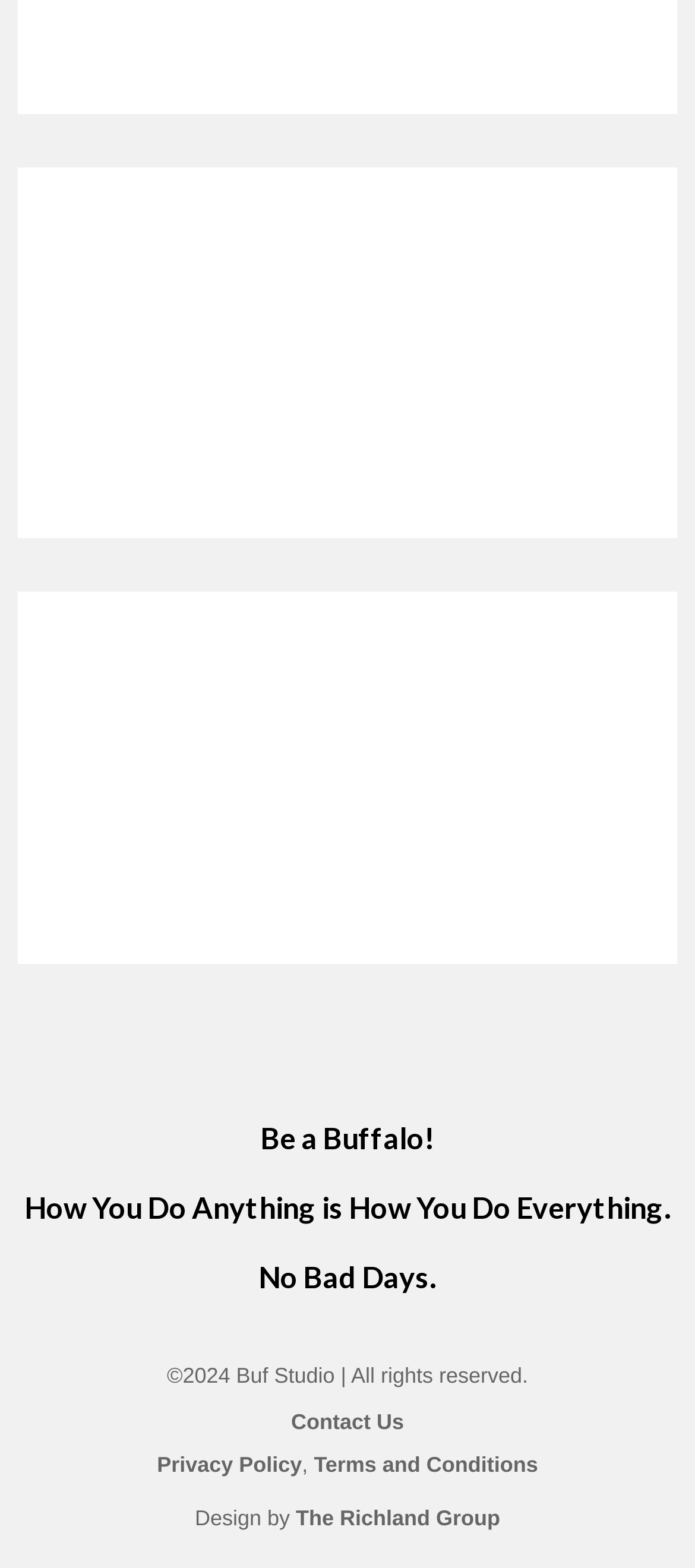Determine the bounding box coordinates in the format (top-left x, top-left y, bottom-right x, bottom-right y). Ensure all values are floating point numbers between 0 and 1. Identify the bounding box of the UI element described by: Privacy Policy

[0.226, 0.926, 0.434, 0.942]